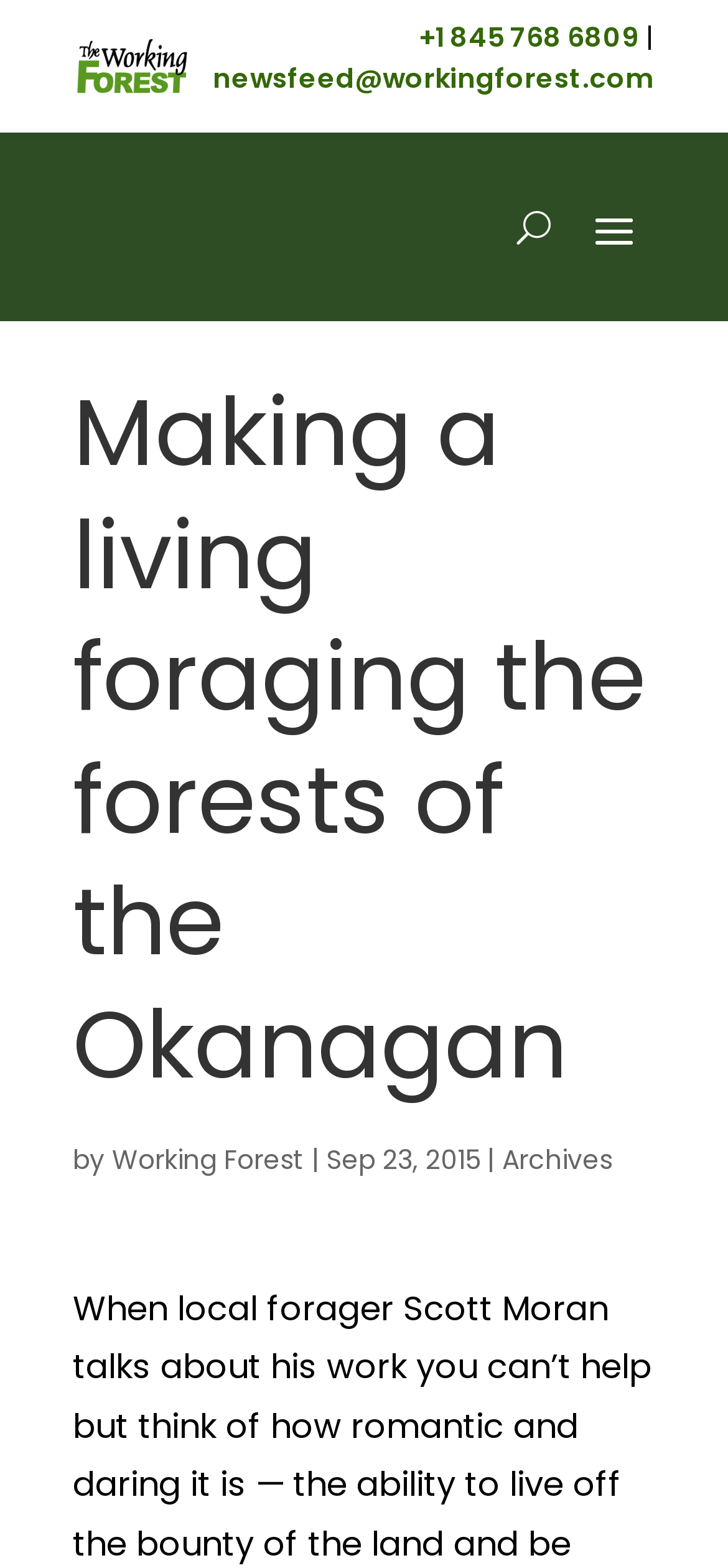Please determine the bounding box coordinates for the UI element described as: "Working Forest".

[0.154, 0.728, 0.418, 0.752]